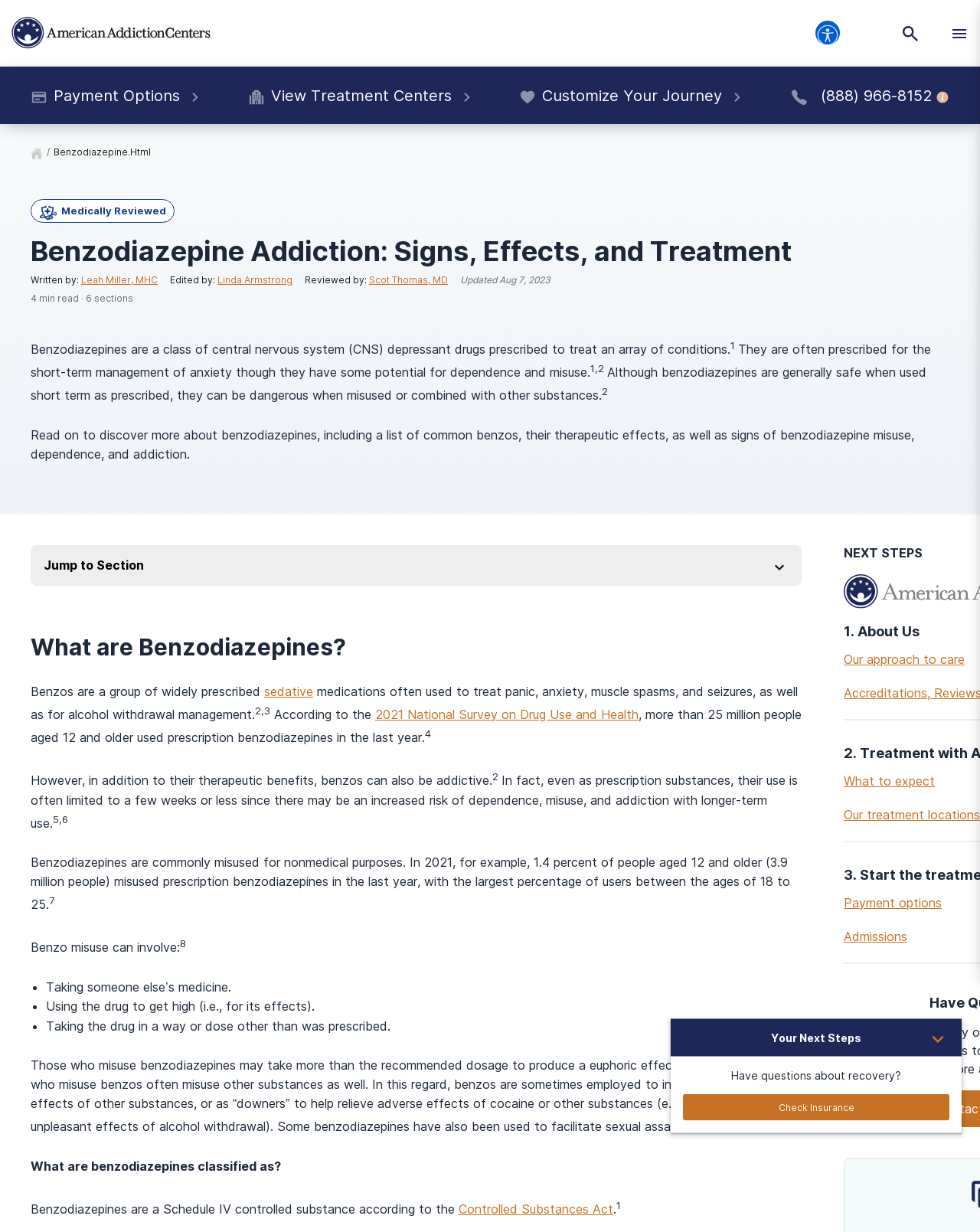What is a common misuse of benzodiazepines according to the article?
Please ensure your answer is as detailed and informative as possible.

I found the answer by reading the article, which lists several ways that benzodiazepines are misused, including 'Taking someone else’s medicine'. This suggests that taking someone else's benzodiazepine medication is a common misuse of these drugs.